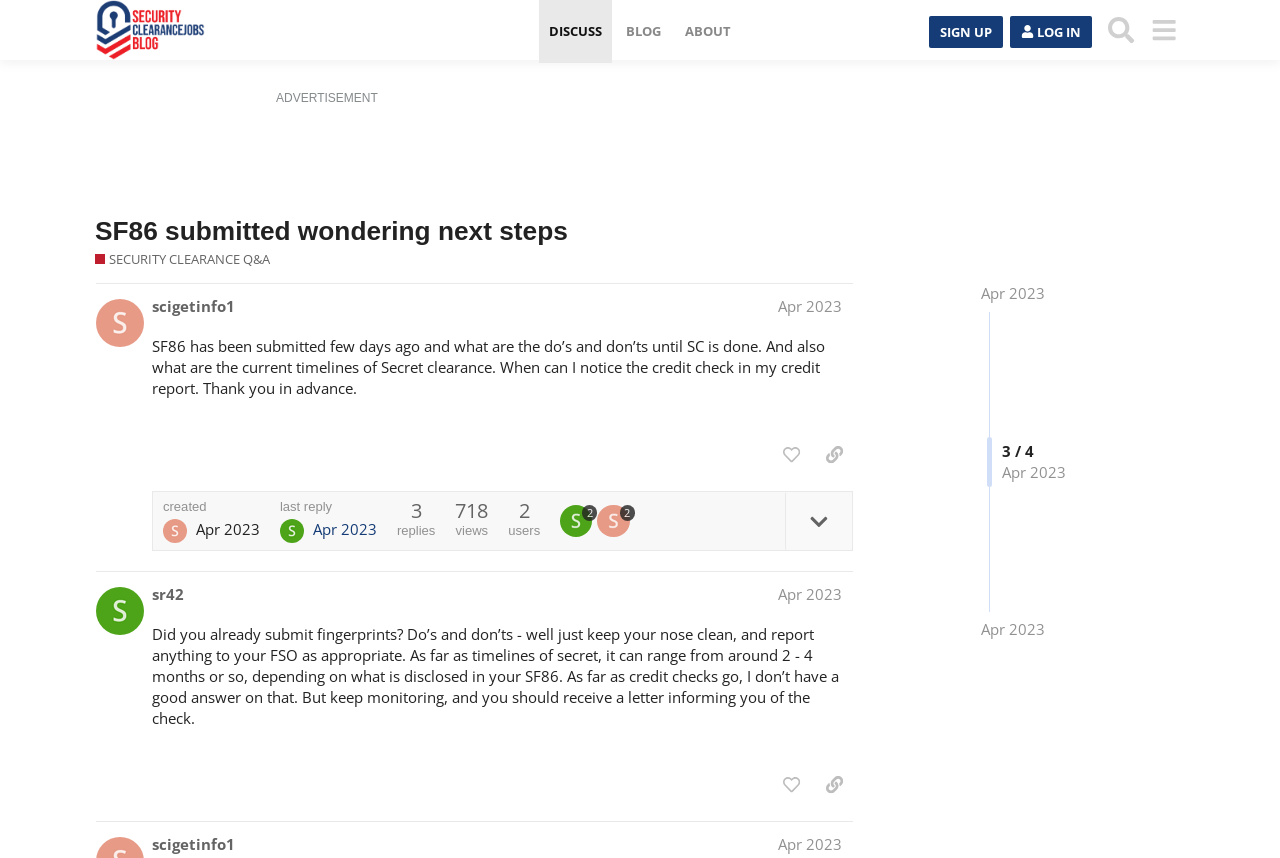Determine the bounding box coordinates for the area that should be clicked to carry out the following instruction: "Click the 'SIGN UP' button".

[0.726, 0.018, 0.784, 0.055]